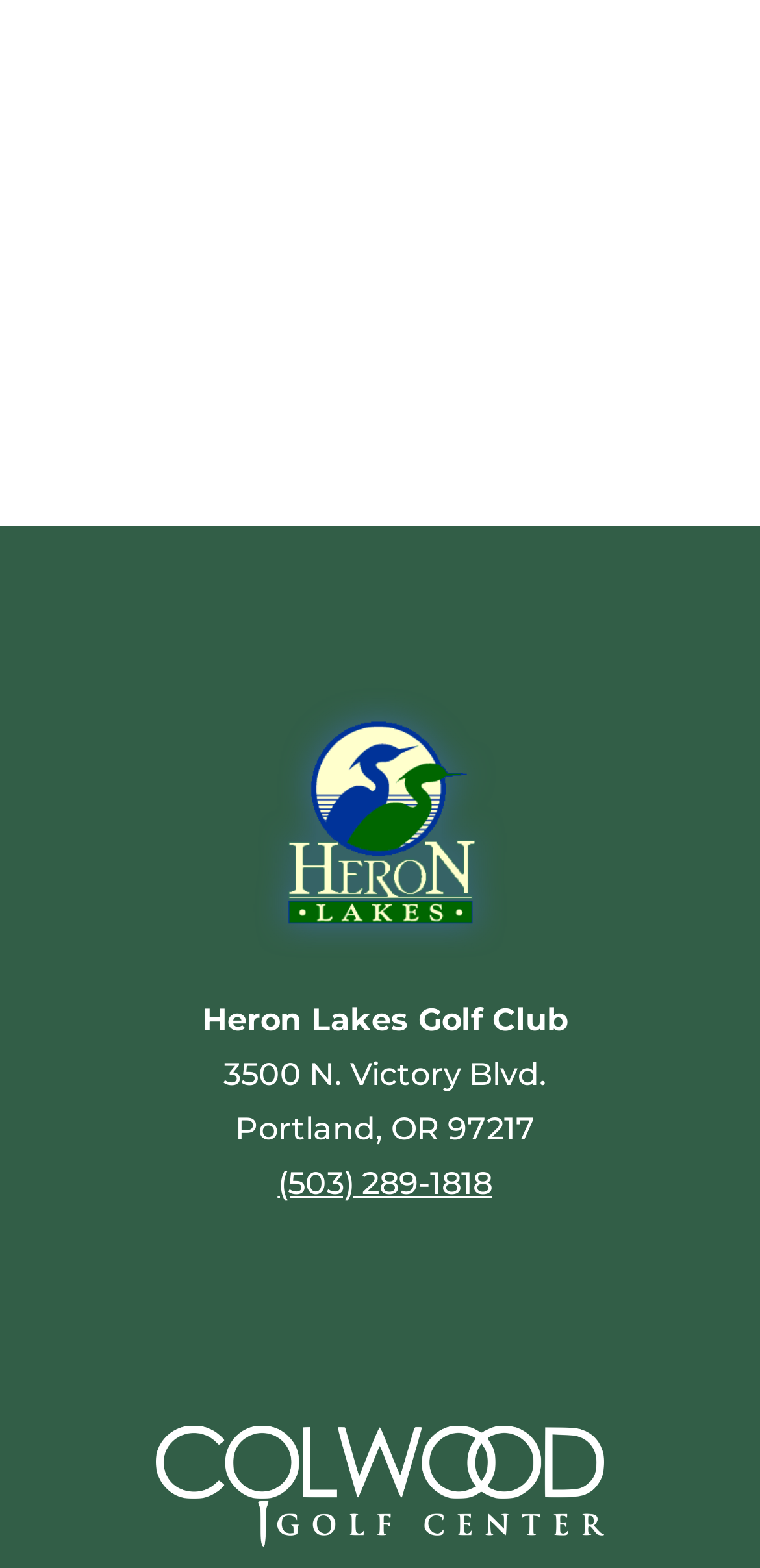Provide a single word or phrase answer to the question: 
What is the address of the golf club?

3500 N. Victory Blvd., Portland, OR 97217